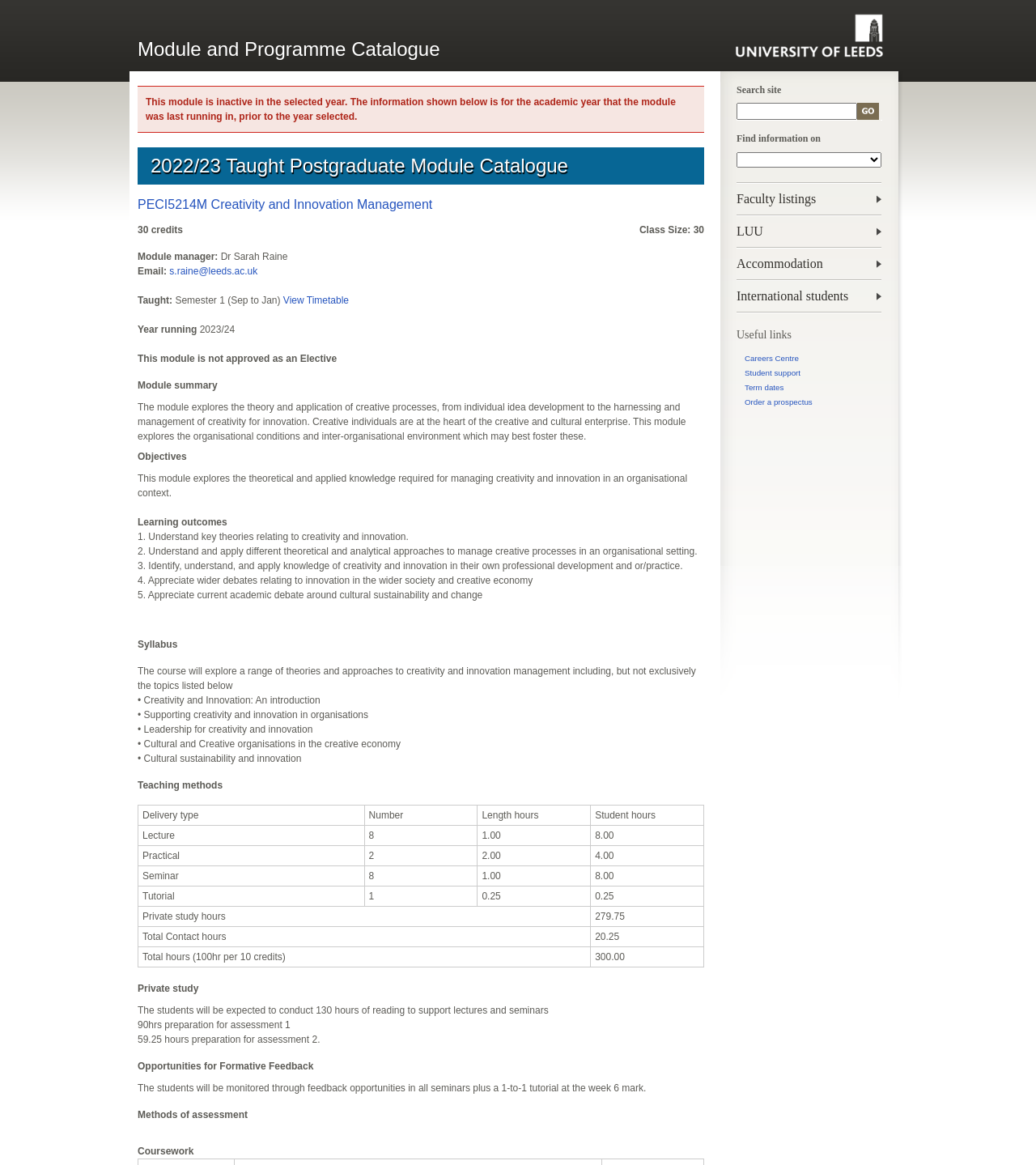Identify the bounding box coordinates of the clickable region to carry out the given instruction: "Go to University of Leeds Homepage".

[0.709, 0.012, 0.852, 0.049]